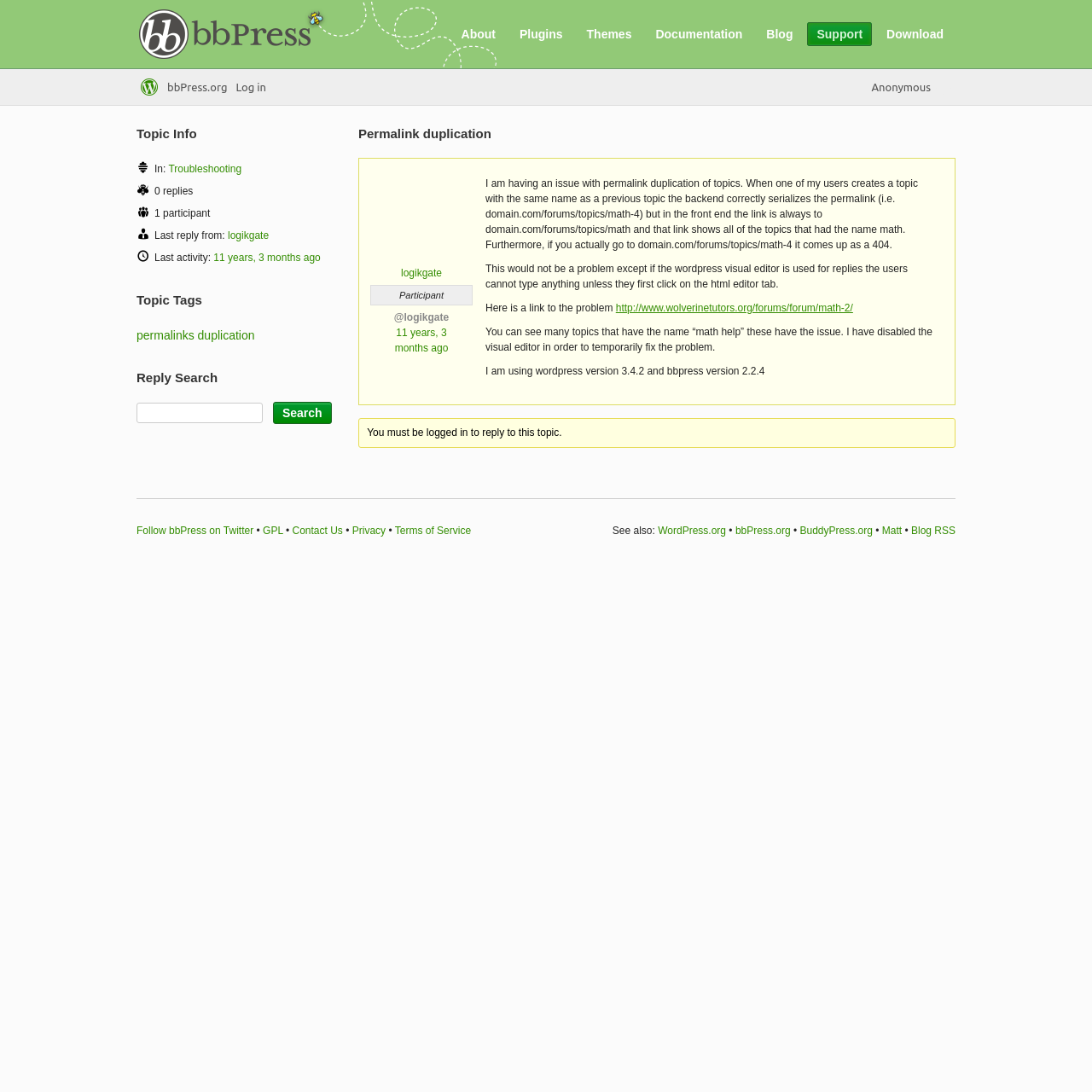Use one word or a short phrase to answer the question provided: 
What is the topic of this discussion?

Permalink duplication